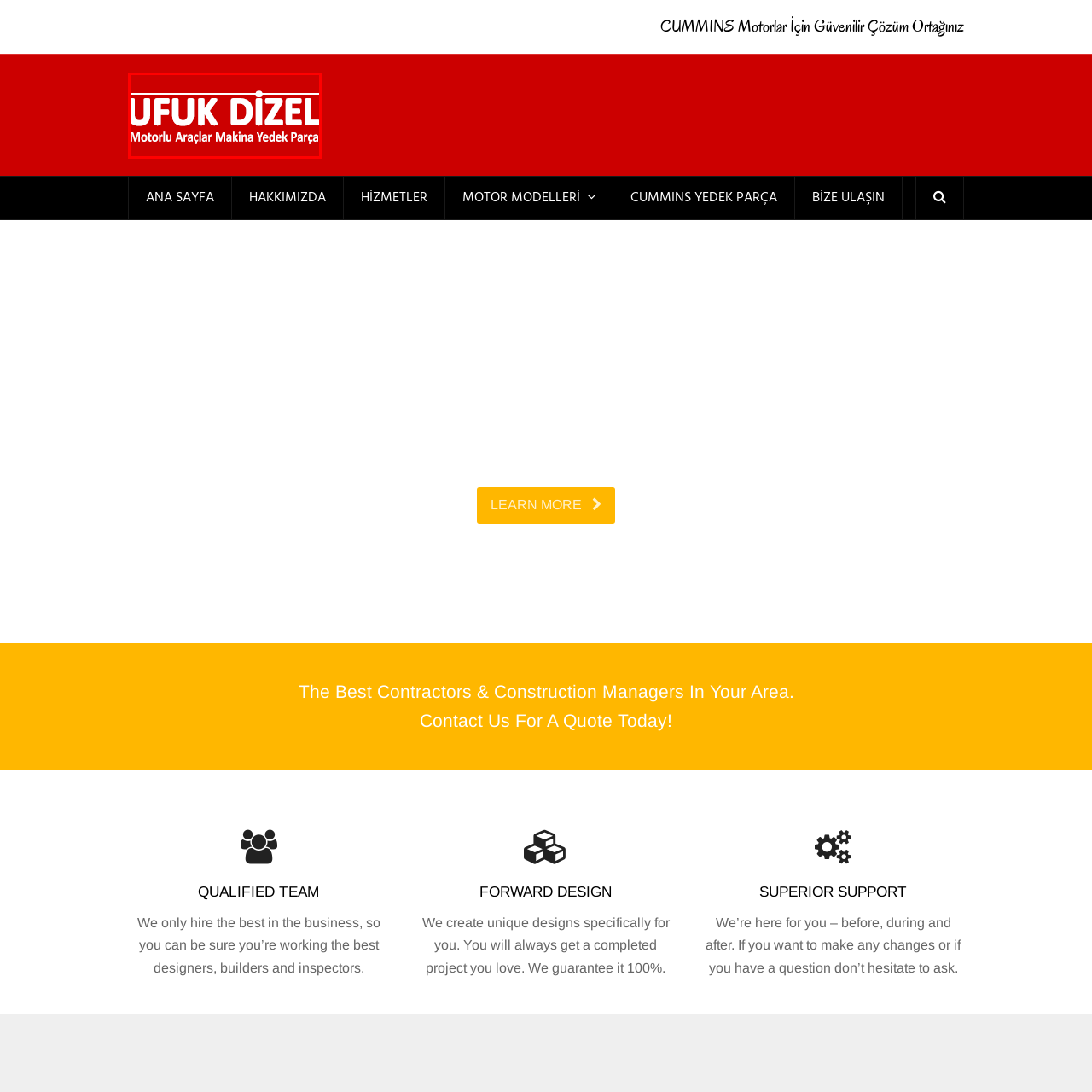What is the company's focus?
Observe the image marked by the red bounding box and answer in detail.

The company's focus is on motor vehicles and machinery because the caption states that the company specializes in spare parts for motor vehicles and machinery, and the logo includes the text 'Motorlu Araçlar Makina Yedek Parça', which translates to 'Motor Vehicles Machinery Spare Parts'.